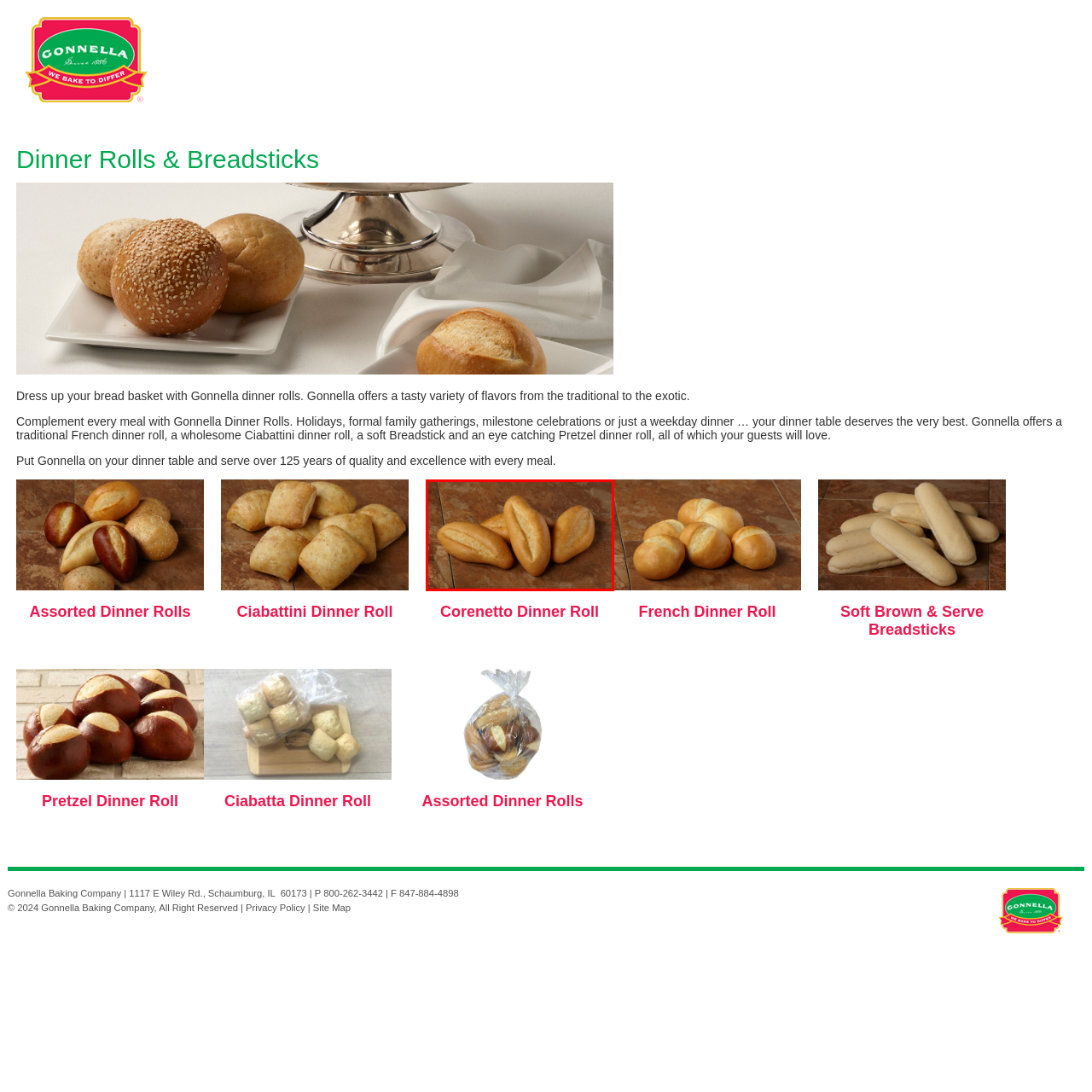What is the texture of the dinner rolls?
Examine the image inside the red bounding box and give an in-depth answer to the question, using the visual evidence provided.

The caption highlights the 'soft, tender texture' of the dinner rolls, which indicates their texture.